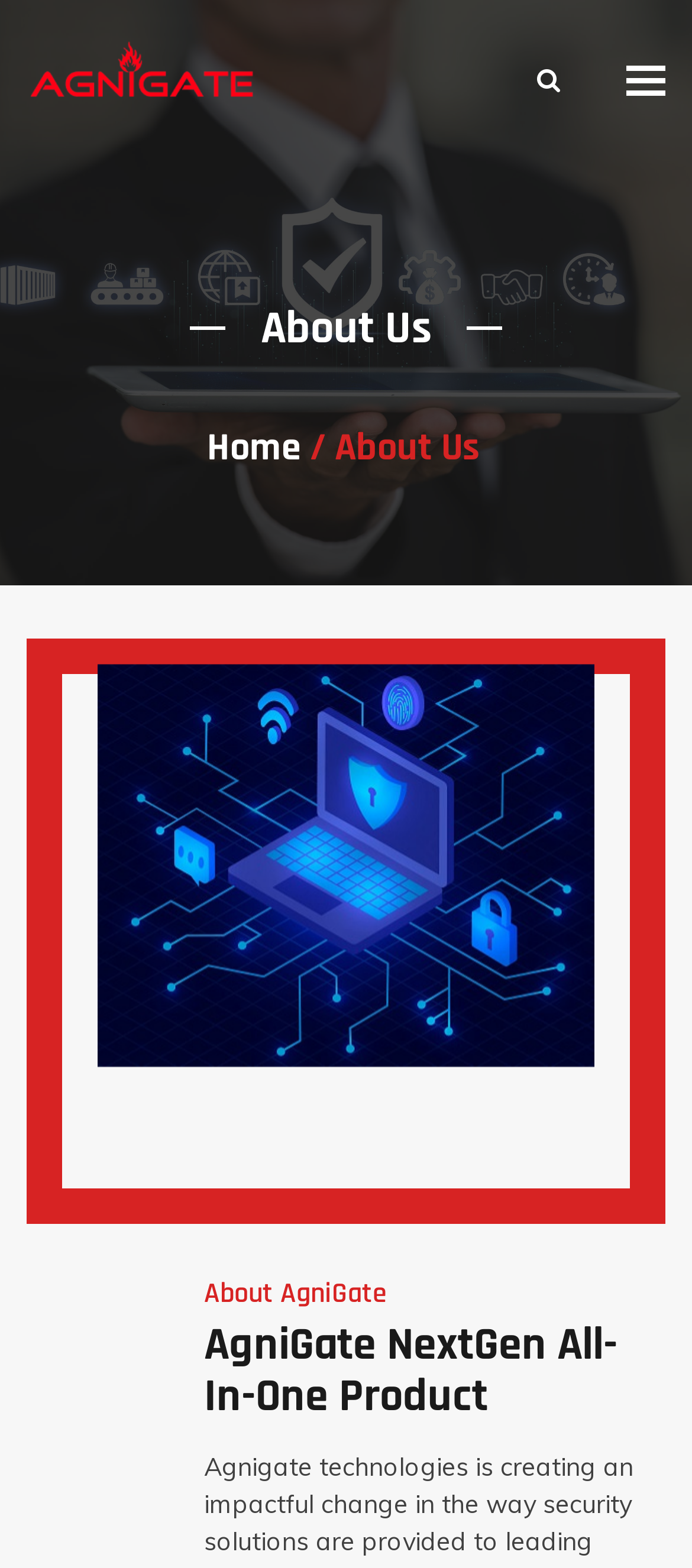What is the text below the logo?
Based on the image, respond with a single word or phrase.

Home